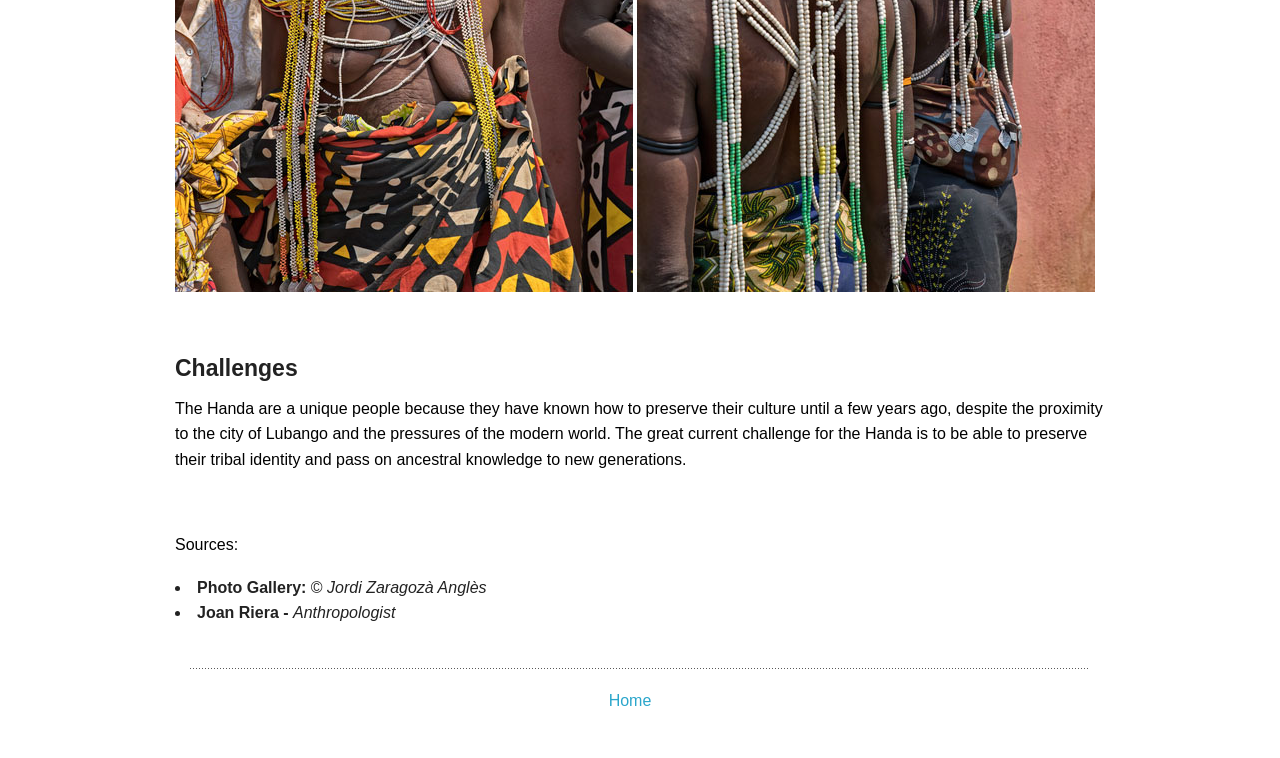Identify the bounding box coordinates for the UI element described by the following text: "Zibro Paraffin Heater Manual". Provide the coordinates as four float numbers between 0 and 1, in the format [left, top, right, bottom].

None